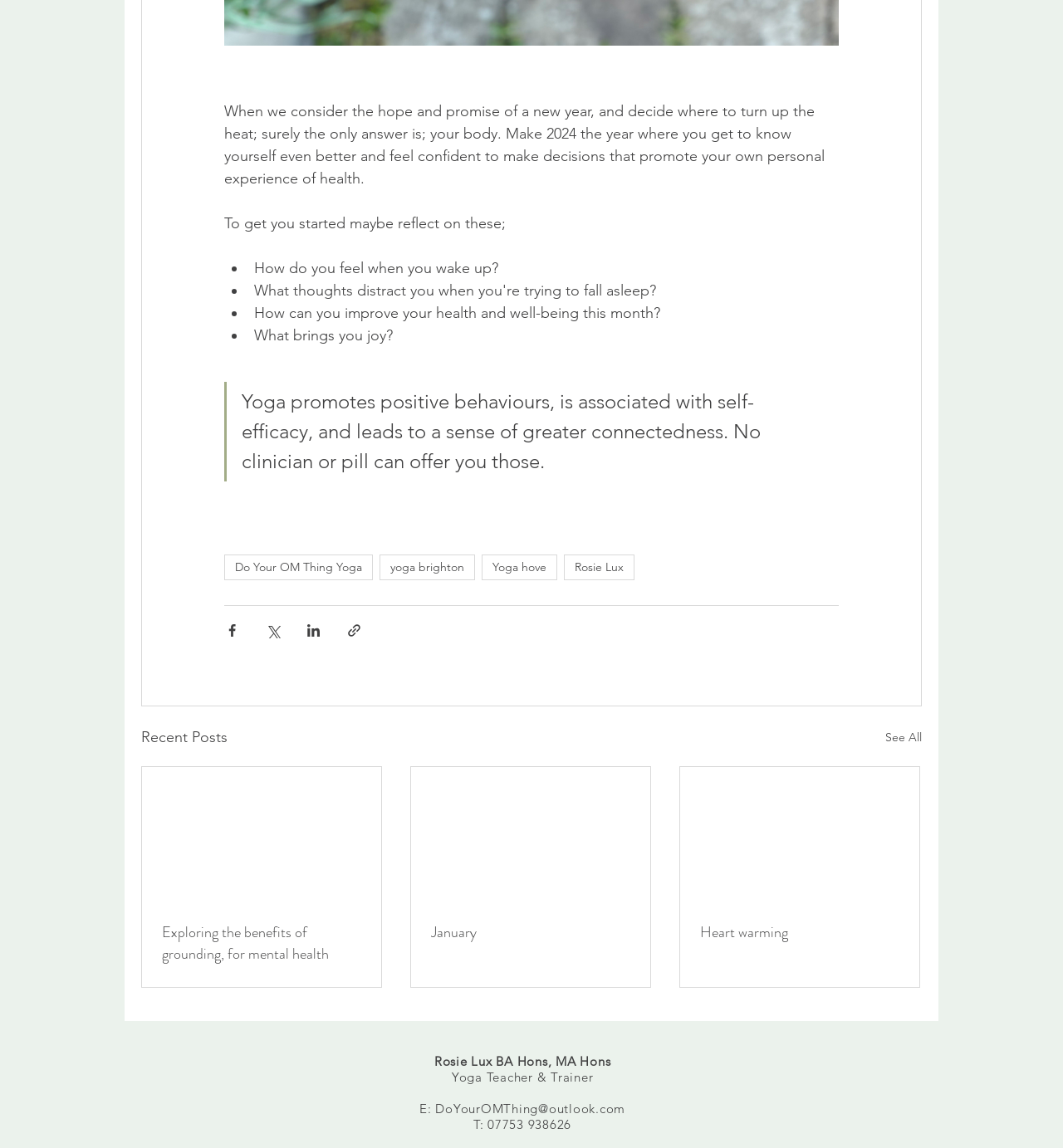Can you find the bounding box coordinates for the UI element given this description: "Do Your OM Thing Yoga"? Provide the coordinates as four float numbers between 0 and 1: [left, top, right, bottom].

[0.211, 0.483, 0.351, 0.505]